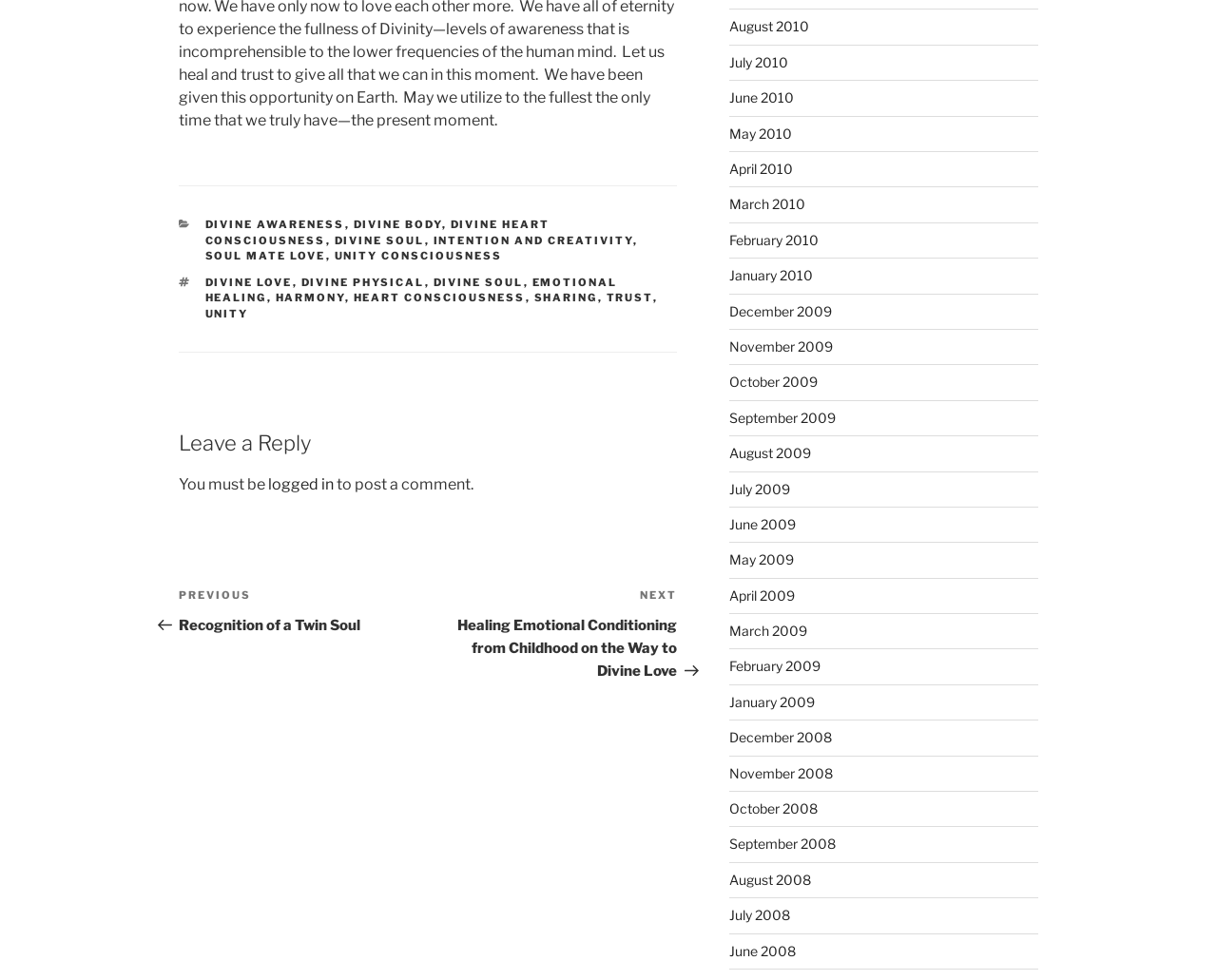Find the bounding box coordinates for the UI element whose description is: "July 2010". The coordinates should be four float numbers between 0 and 1, in the format [left, top, right, bottom].

[0.599, 0.055, 0.647, 0.072]